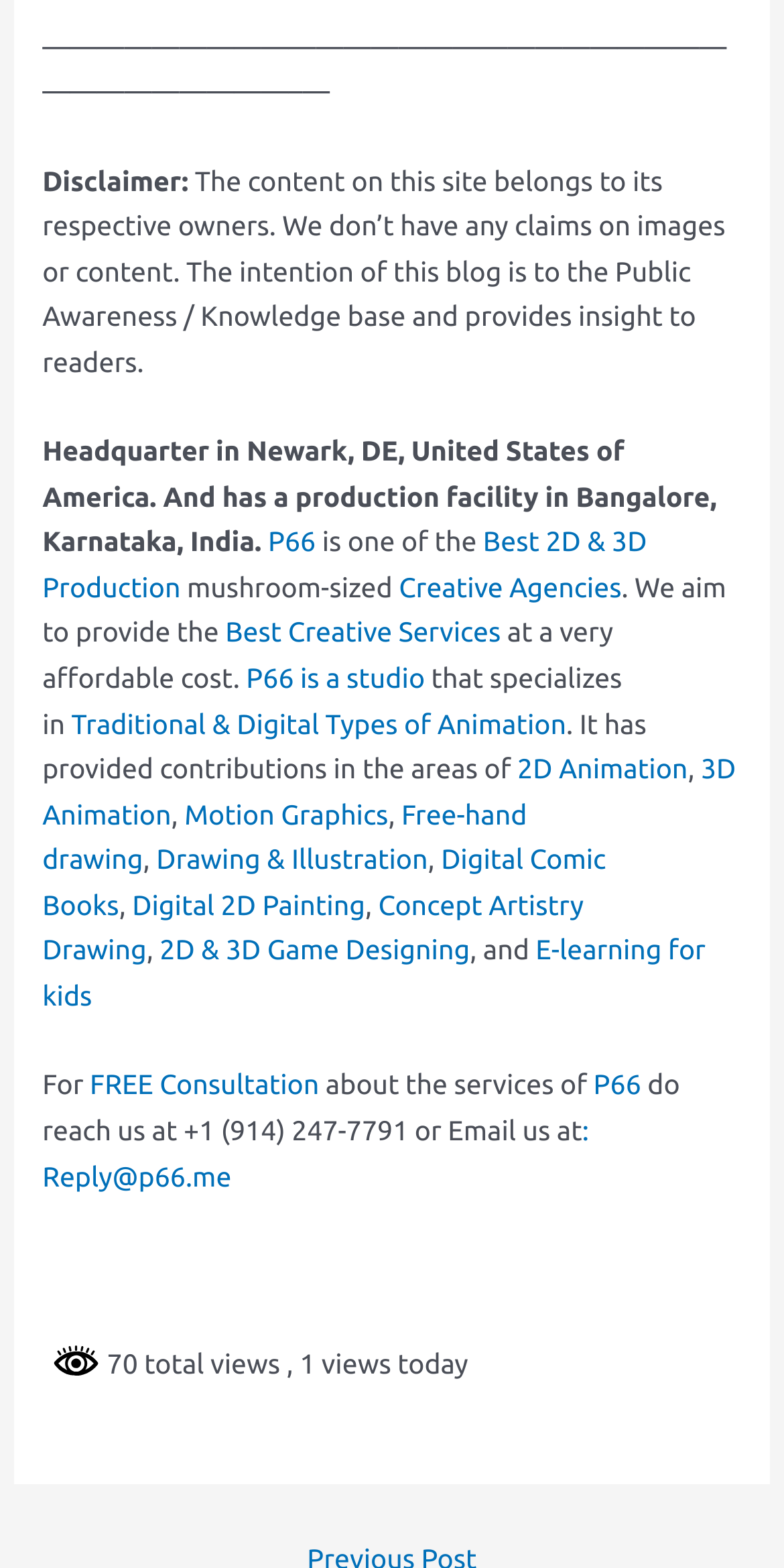Determine the bounding box coordinates of the region to click in order to accomplish the following instruction: "Learn about Creative Agency". Provide the coordinates as four float numbers between 0 and 1, specifically [left, top, right, bottom].

[0.501, 0.364, 0.749, 0.385]